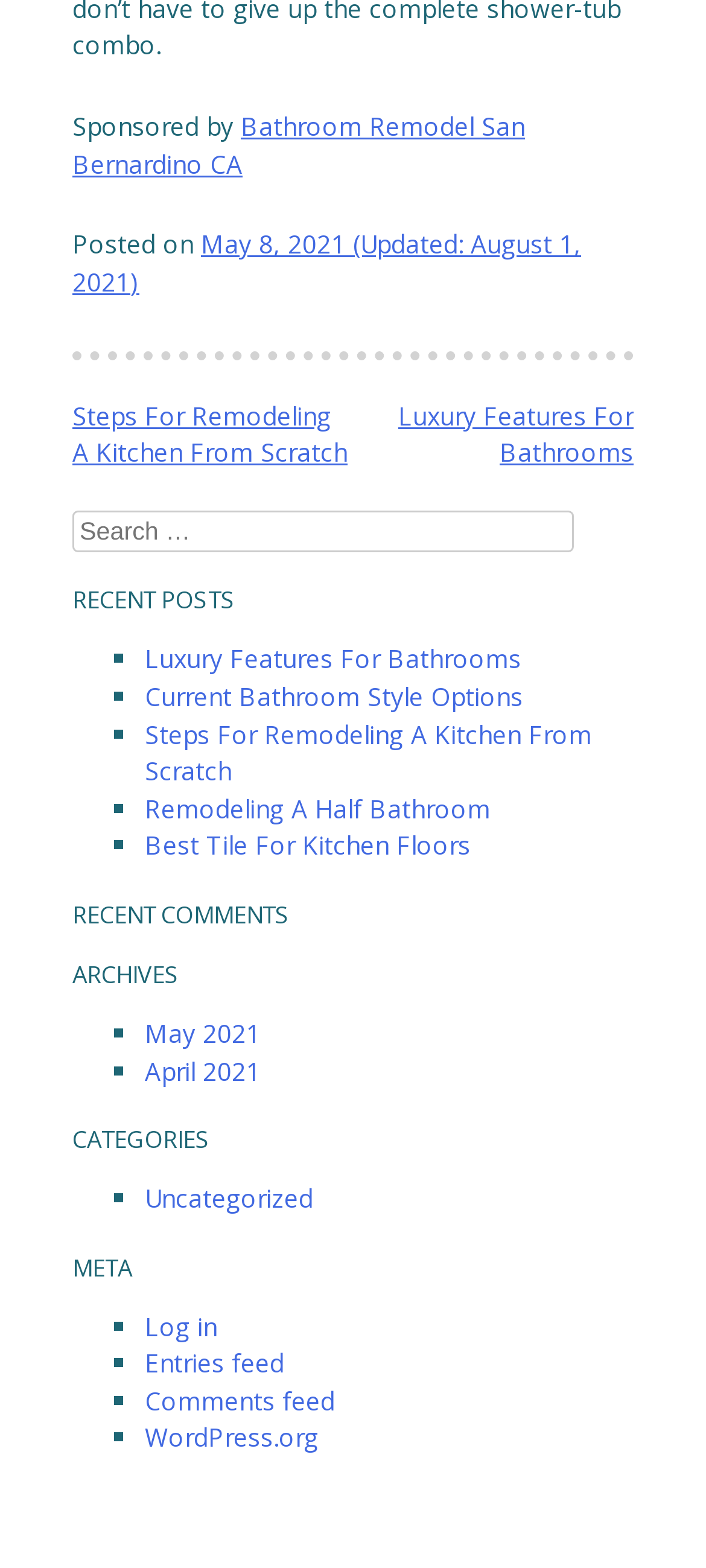Show me the bounding box coordinates of the clickable region to achieve the task as per the instruction: "View recent posts".

[0.103, 0.376, 0.897, 0.391]